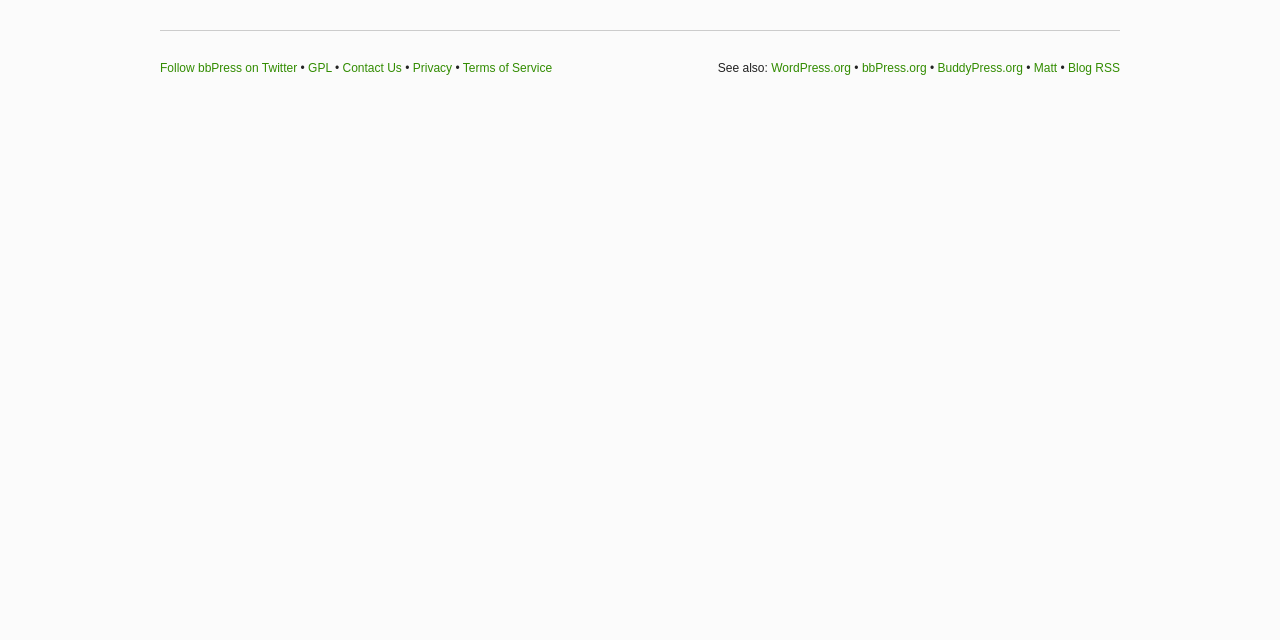Identify the bounding box for the UI element described as: "bbPress.org". Ensure the coordinates are four float numbers between 0 and 1, formatted as [left, top, right, bottom].

[0.673, 0.095, 0.724, 0.117]